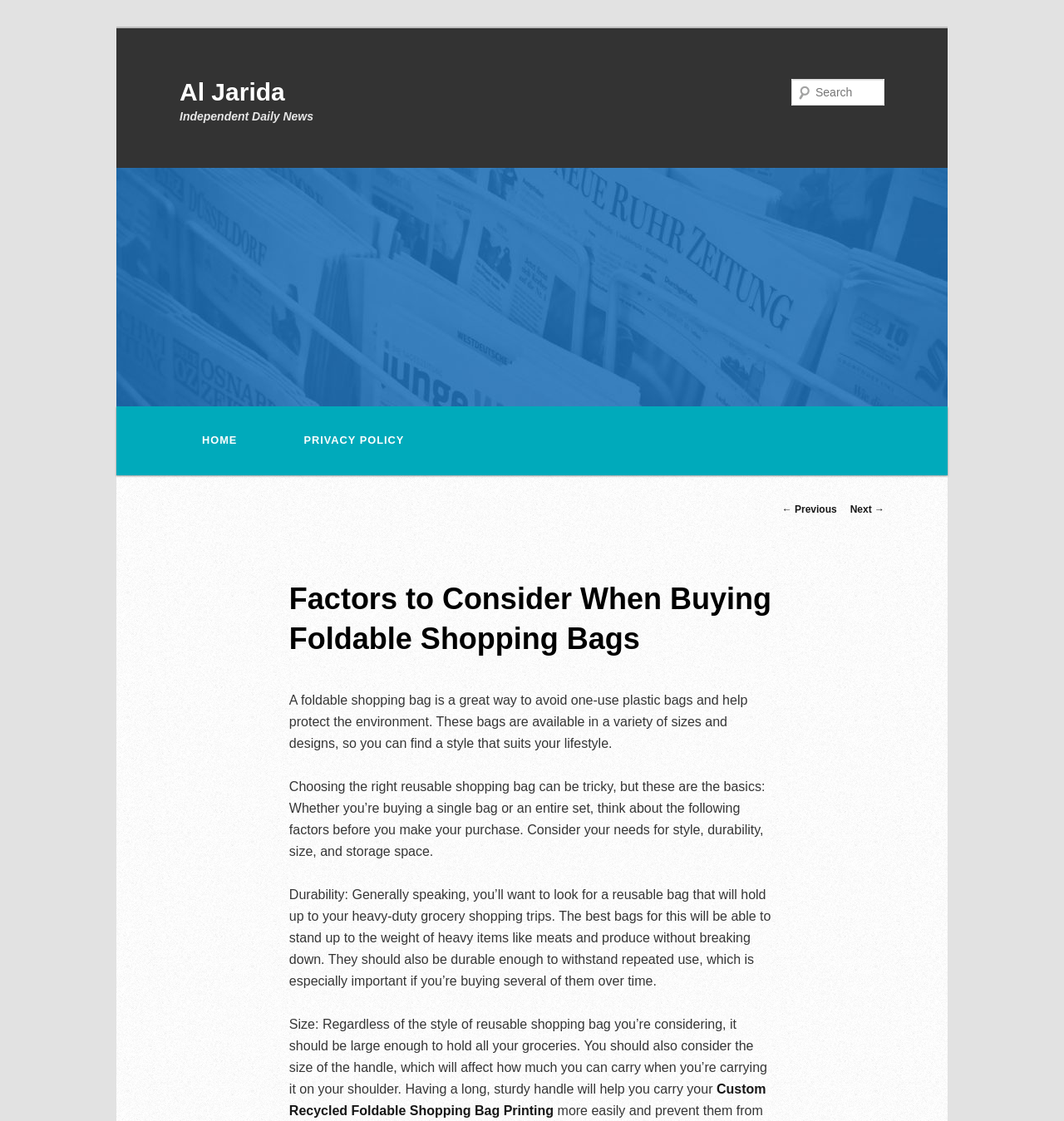Find the bounding box coordinates for the area you need to click to carry out the instruction: "Learn about custom recycled foldable shopping bag printing". The coordinates should be four float numbers between 0 and 1, indicated as [left, top, right, bottom].

[0.272, 0.965, 0.72, 0.997]